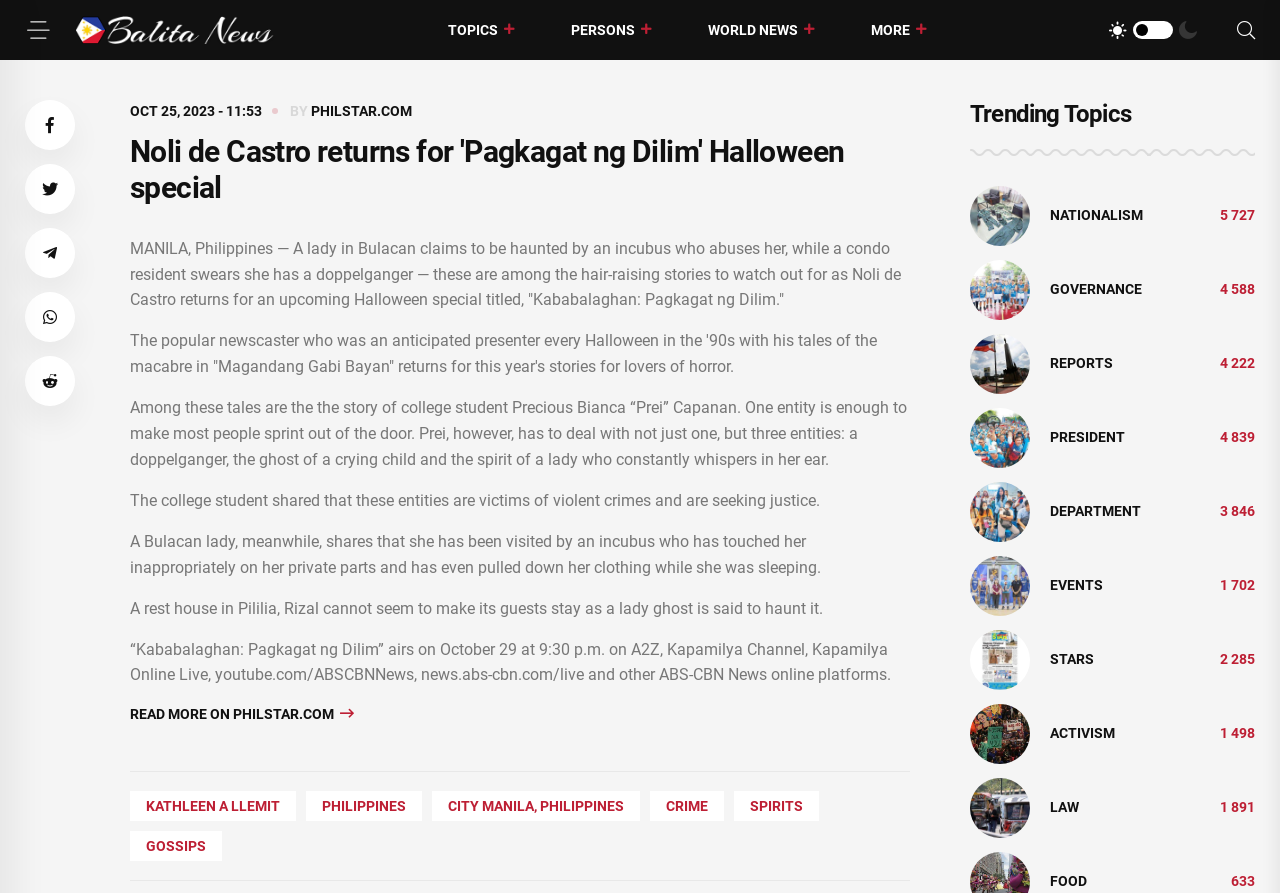Please locate the bounding box coordinates of the element's region that needs to be clicked to follow the instruction: "View 'Nationalism Philippine news'". The bounding box coordinates should be provided as four float numbers between 0 and 1, i.e., [left, top, right, bottom].

[0.758, 0.231, 0.805, 0.249]